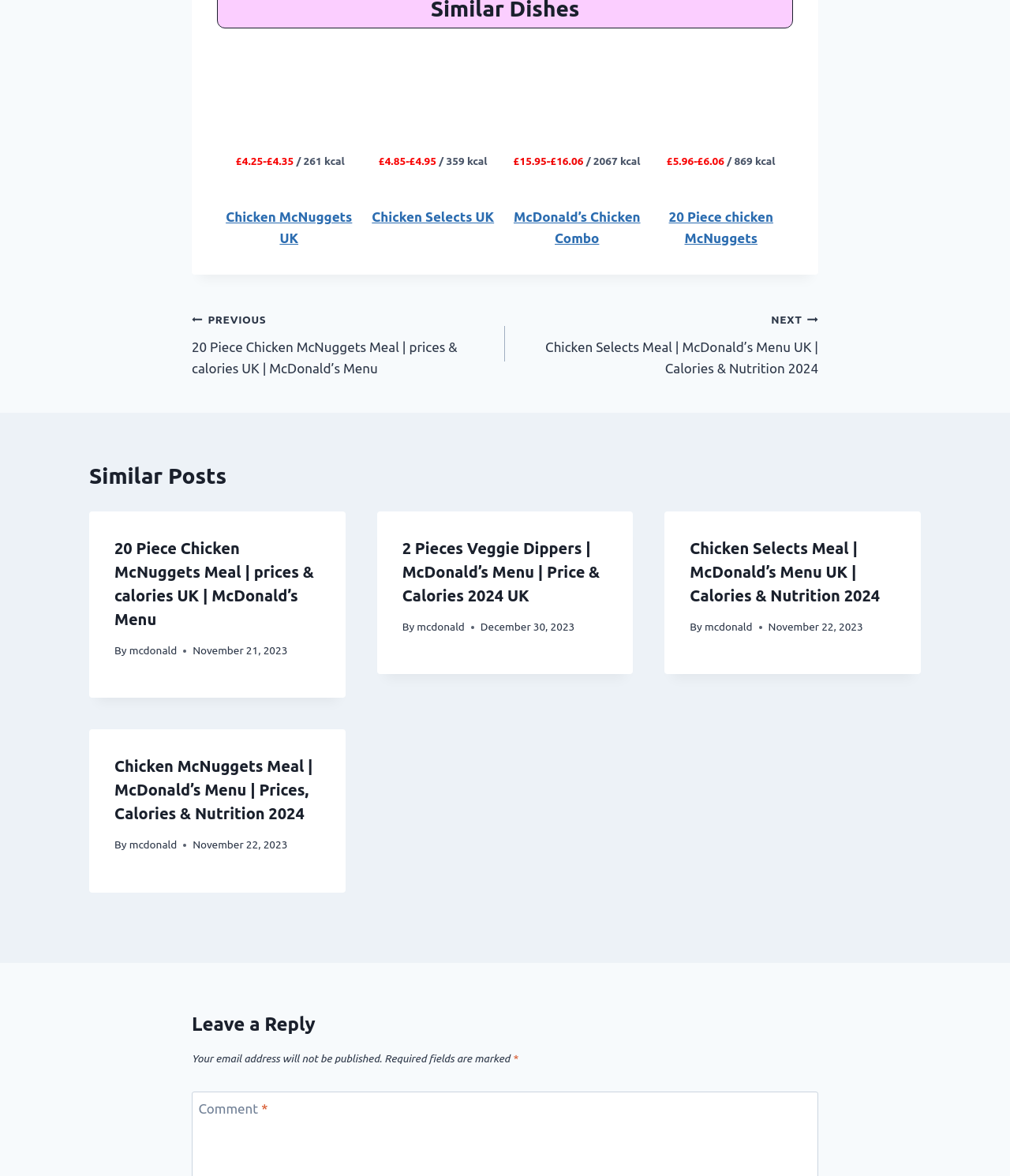Identify the bounding box coordinates of the section to be clicked to complete the task described by the following instruction: "Click on the 'Internet Speed Test' link". The coordinates should be four float numbers between 0 and 1, formatted as [left, top, right, bottom].

None